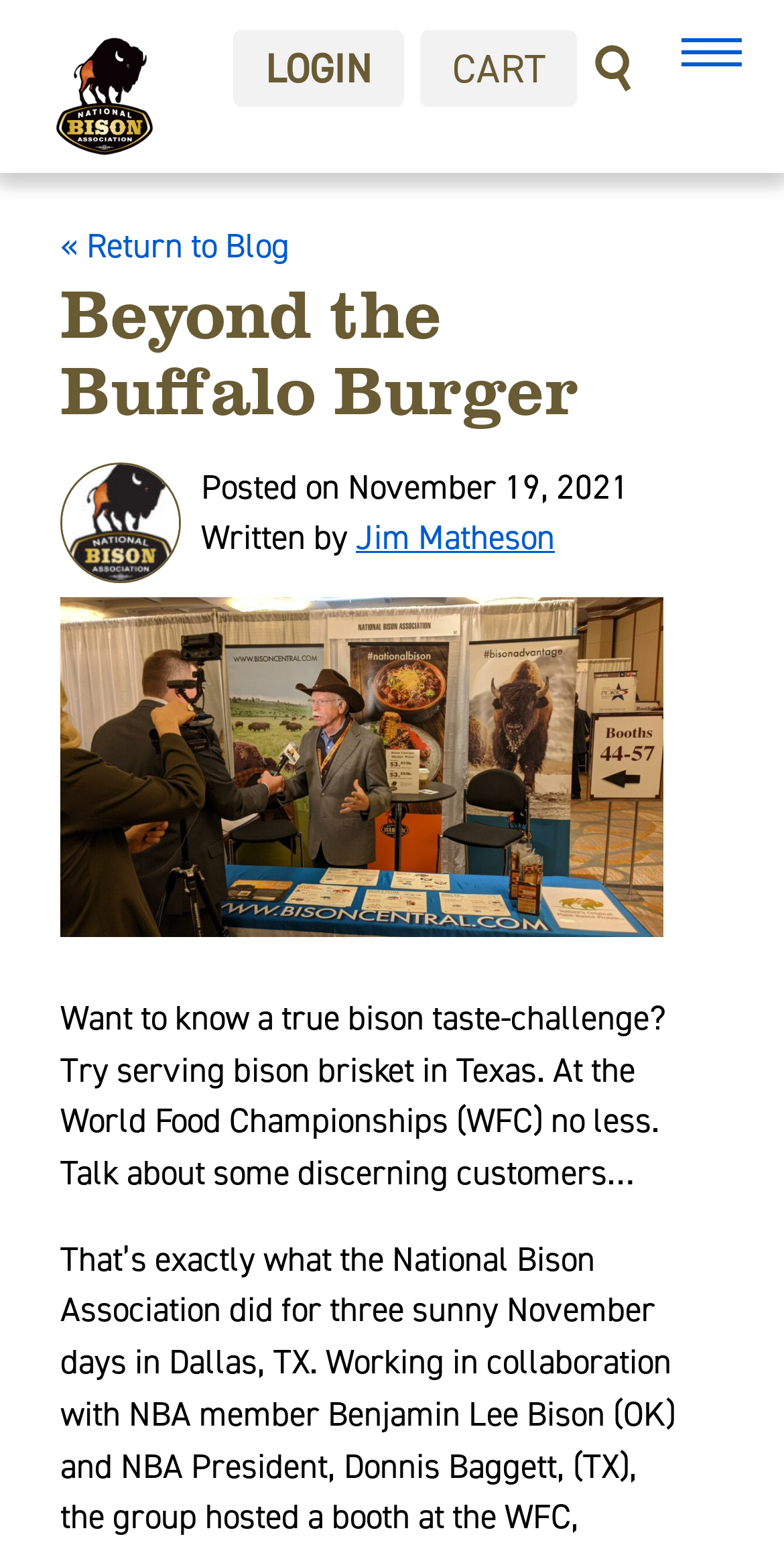Generate a comprehensive description of the contents of the webpage.

The webpage is about an article titled "Beyond the Buffalo Burger" from the National Bison Association. At the top, there is a main navigation section that spans the entire width of the page. Within this section, there are several links, including "LOGIN", "CART", and "Search", which are positioned from left to right. The "Search" link has a small search icon next to it. There is also a button labeled "menu" on the far right.

Below the navigation section, there is a header section that takes up most of the page width. It contains the article title "Beyond the Buffalo Burger" in a large font, followed by a small image and a timestamp indicating that the article was posted on November 19, 2021. The author's name, "Jim Matheson", is also mentioned in this section.

The main content of the article starts below the header section. The first paragraph reads, "Want to know a true bison taste-challenge? Try serving bison brisket in Texas. At the World Food Championships (WFC) no less. Talk about some discerning customers…". This text is positioned near the top-left of the page.

There is also a link to return to the blog, positioned above the article title, and an image on the top-left of the page, which is not described.